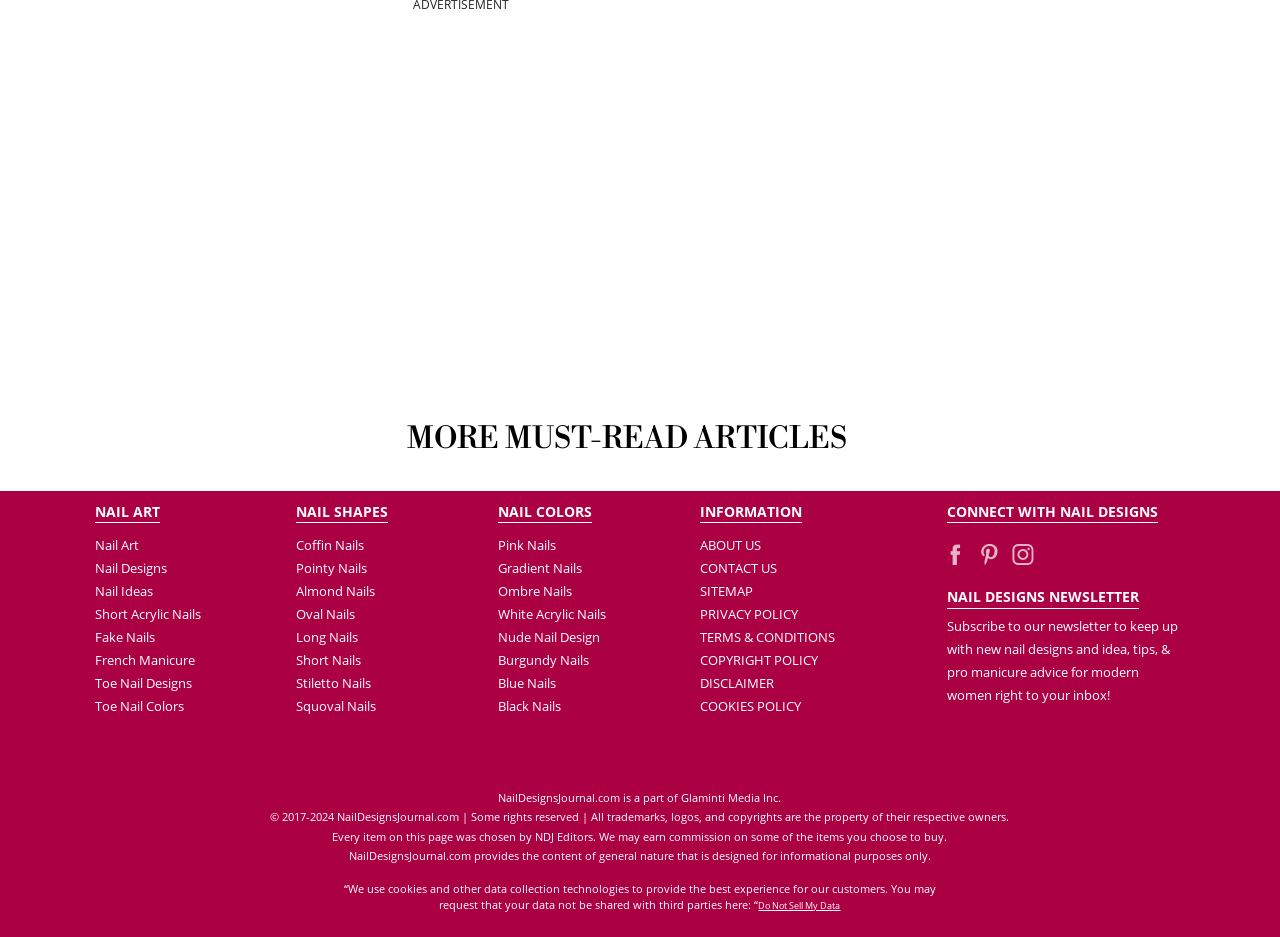Please identify the coordinates of the bounding box that should be clicked to fulfill this instruction: "Subscribe to the newsletter".

[0.74, 0.627, 0.89, 0.647]